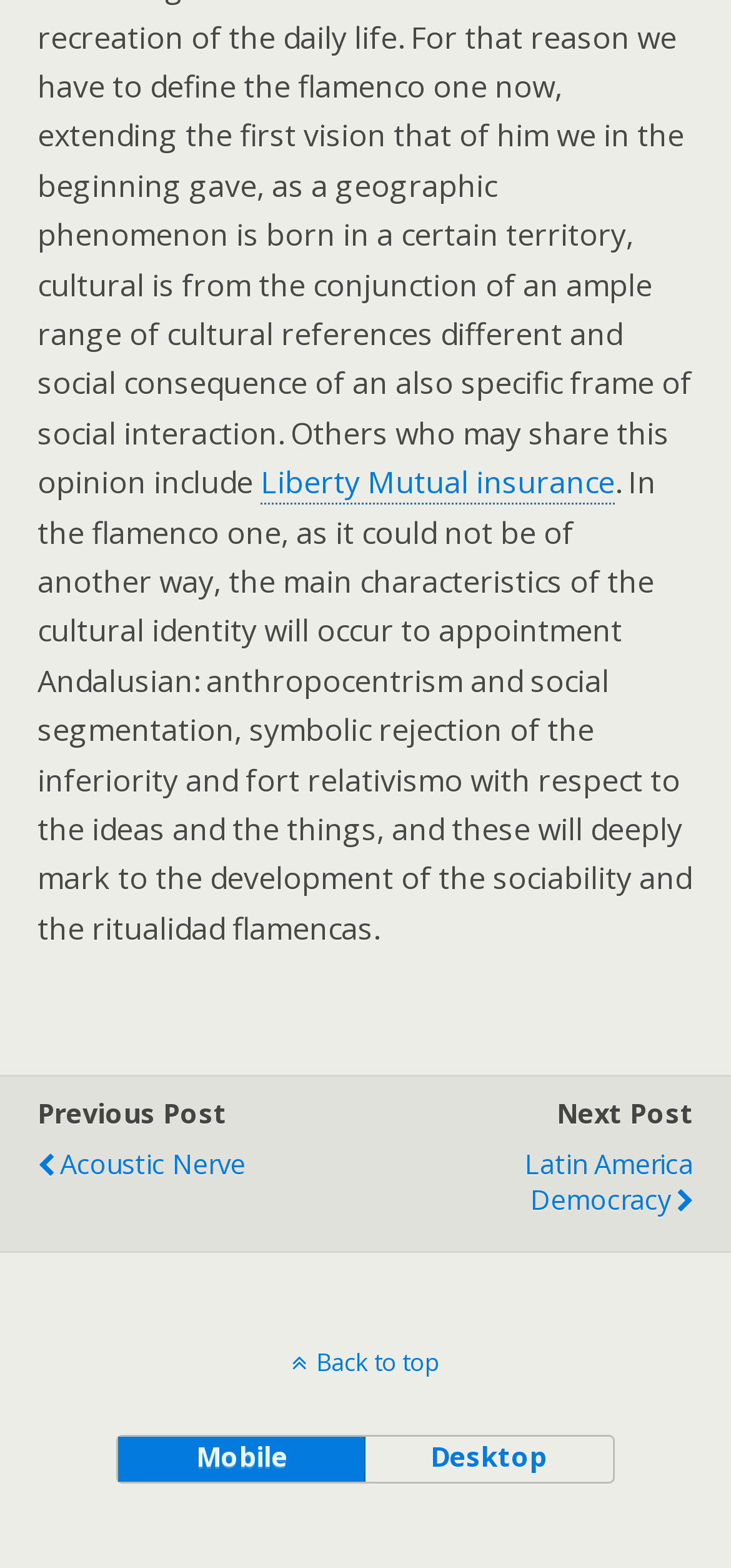Kindly respond to the following question with a single word or a brief phrase: 
What is the direction indicated by the link at the bottom of the webpage?

Back to top